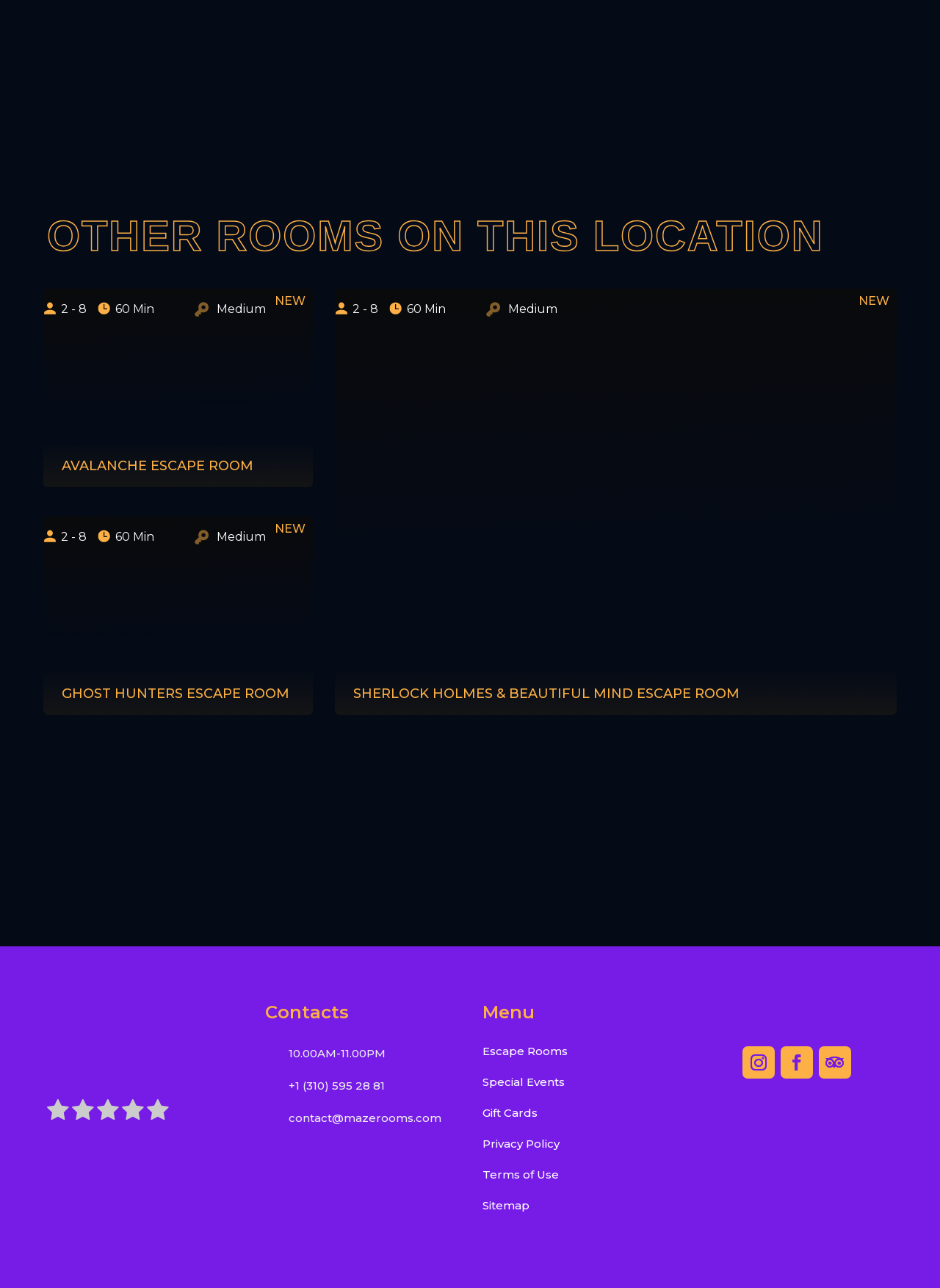Locate the bounding box coordinates of the element that should be clicked to fulfill the instruction: "View 'AVALANCHE ESCAPE ROOM'".

[0.066, 0.356, 0.314, 0.367]